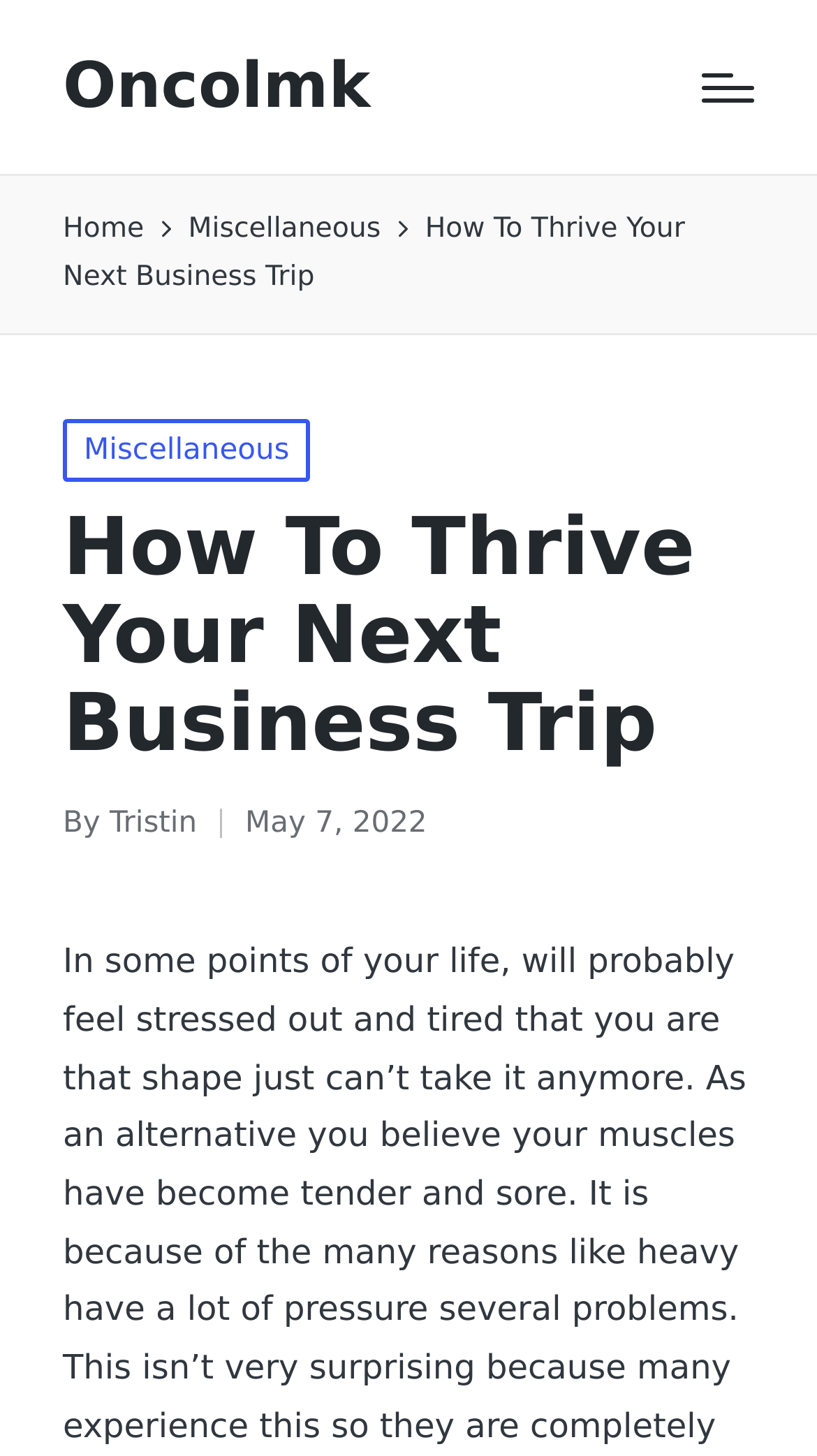Can you find the bounding box coordinates for the element that needs to be clicked to execute this instruction: "read the article"? The coordinates should be given as four float numbers between 0 and 1, i.e., [left, top, right, bottom].

[0.077, 0.347, 0.923, 0.528]